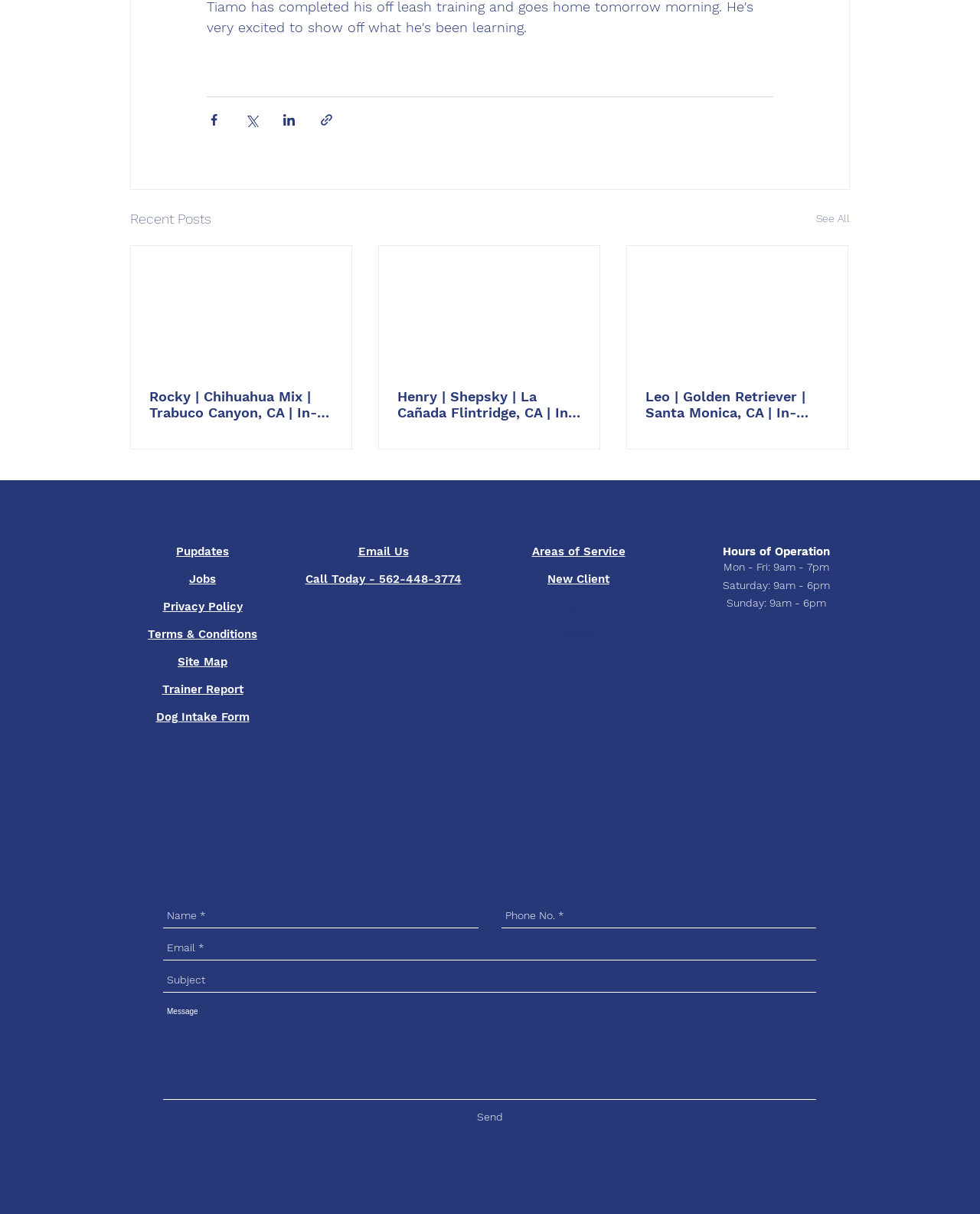Could you determine the bounding box coordinates of the clickable element to complete the instruction: "See all recent posts"? Provide the coordinates as four float numbers between 0 and 1, i.e., [left, top, right, bottom].

[0.833, 0.171, 0.867, 0.189]